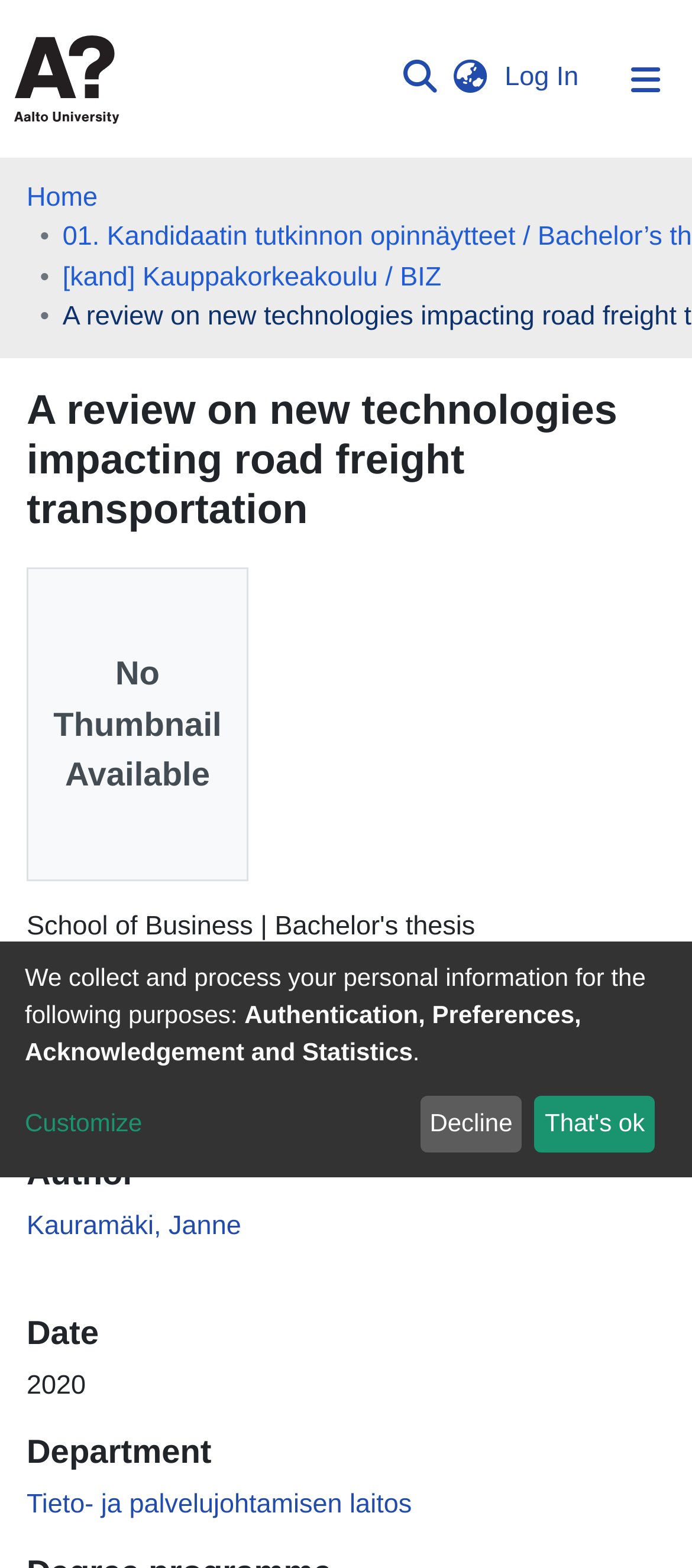Locate the bounding box coordinates of the element I should click to achieve the following instruction: "Browse Aaltodoc publication archive".

[0.038, 0.146, 0.962, 0.19]